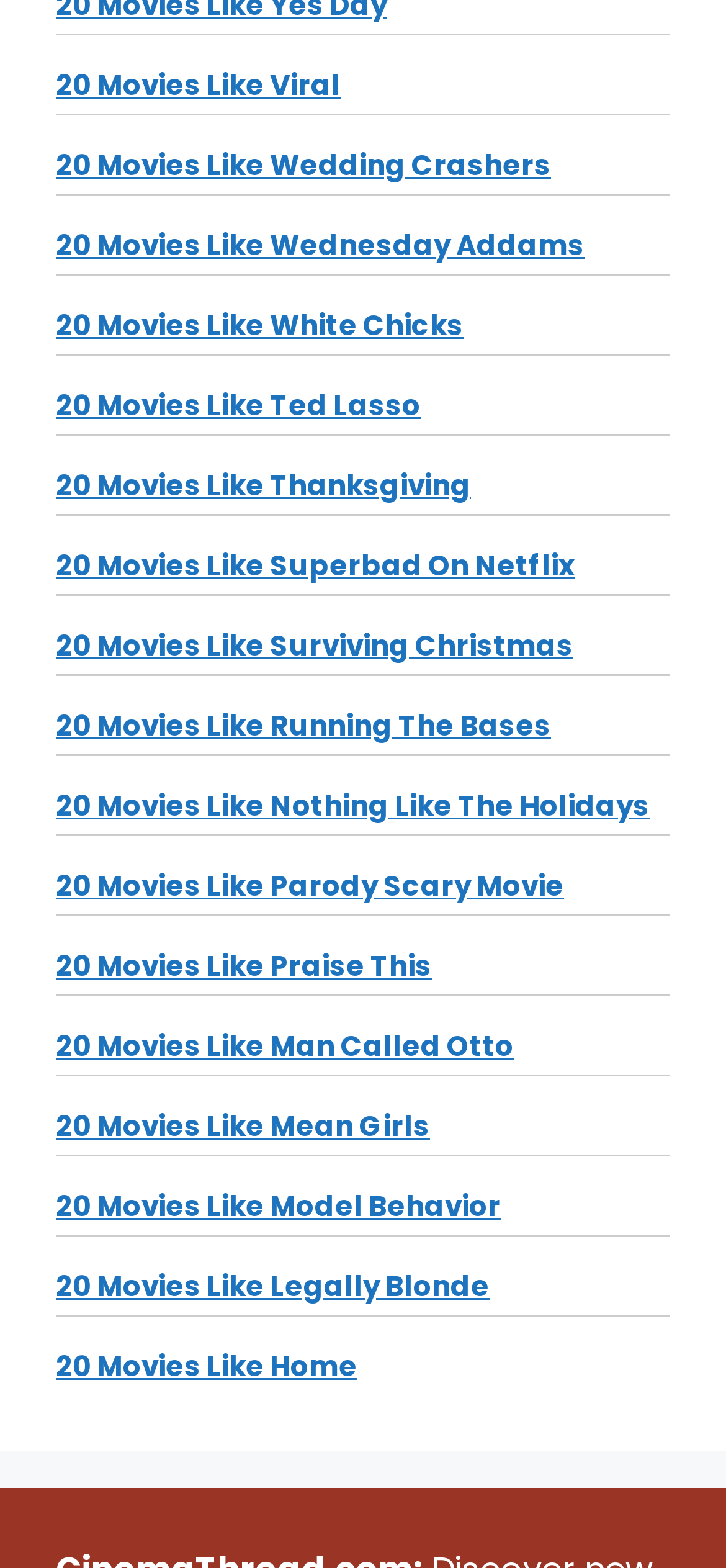Show the bounding box coordinates of the element that should be clicked to complete the task: "view movies like Viral".

[0.077, 0.041, 0.469, 0.066]